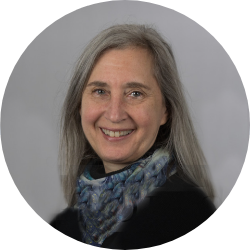Offer an in-depth description of the image shown.

The image features a warm and inviting portrait of a woman with long, gray hair who is smiling gently at the camera. She wears a dark top complemented by a colorful, textured scarf that adds a touch of personality to her appearance. The background is softly blurred, focusing attention on her expression, which radiates approachability and confidence. This portrait likely accompanies an article or interview, potentially discussing her insights or experiences in relation to her work, such as writing, film, or personal growth, in the context of topics explored in her recent projects.